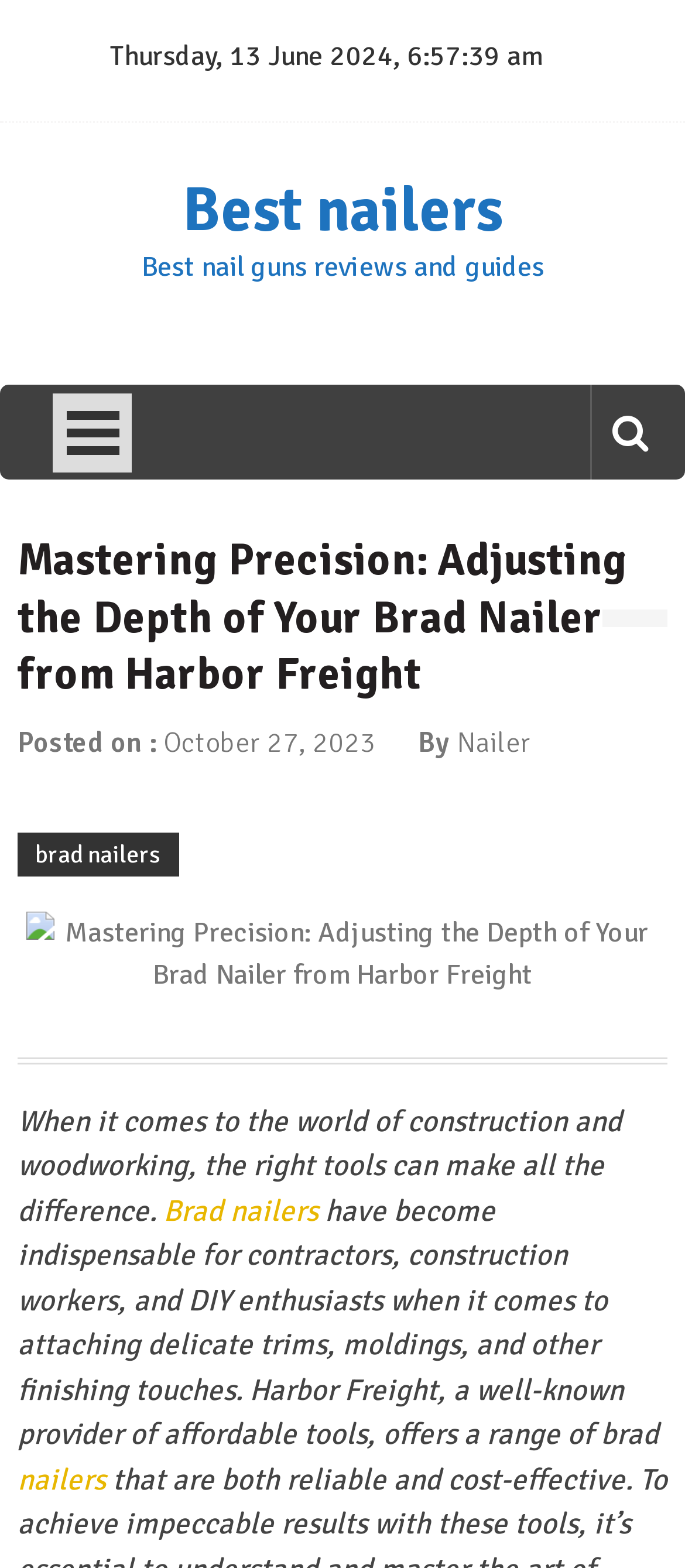Give a short answer using one word or phrase for the question:
Who is the provider of affordable tools mentioned?

Harbor Freight